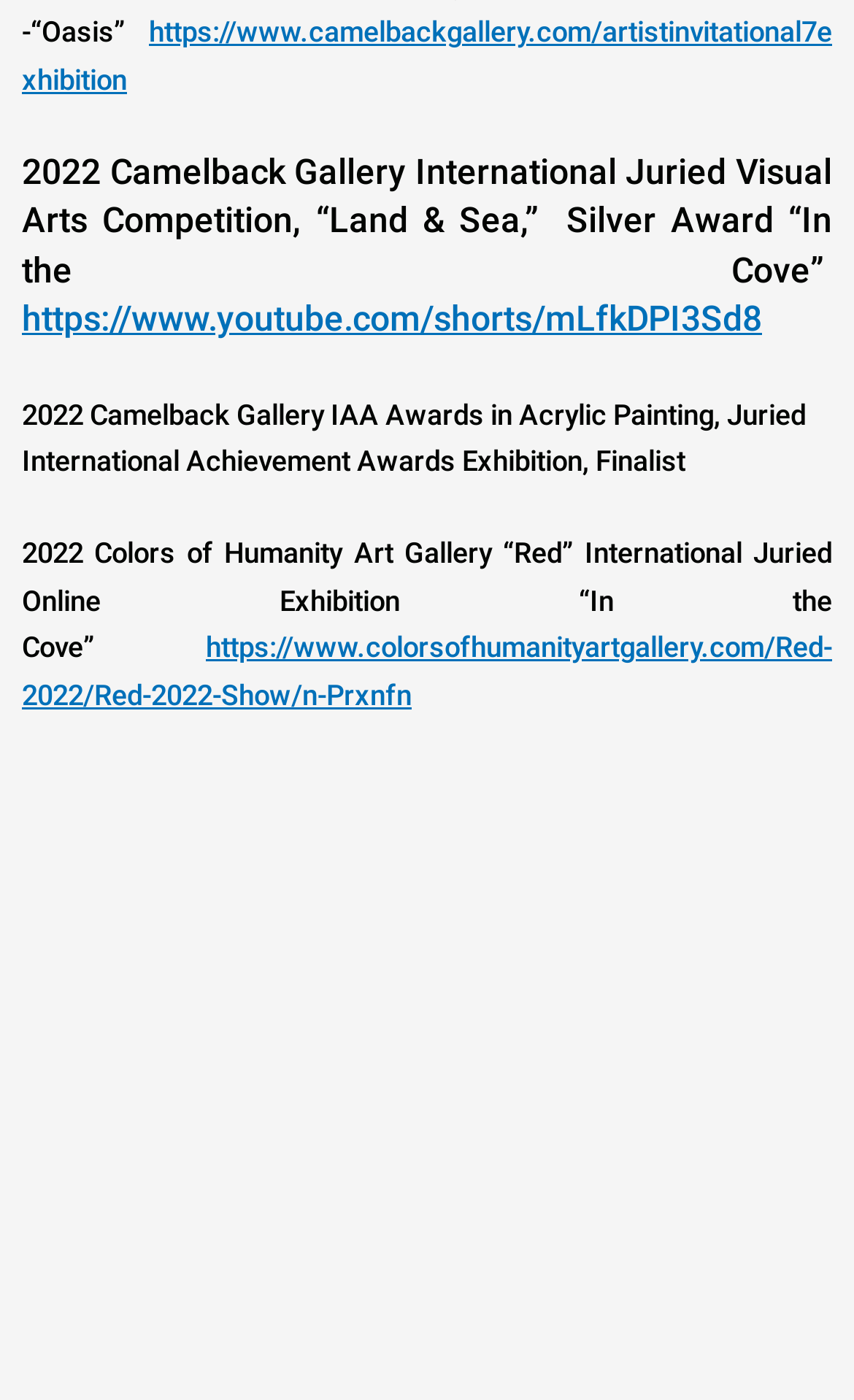What is the name of the art gallery? Using the information from the screenshot, answer with a single word or phrase.

Colors of Humanity Art Gallery